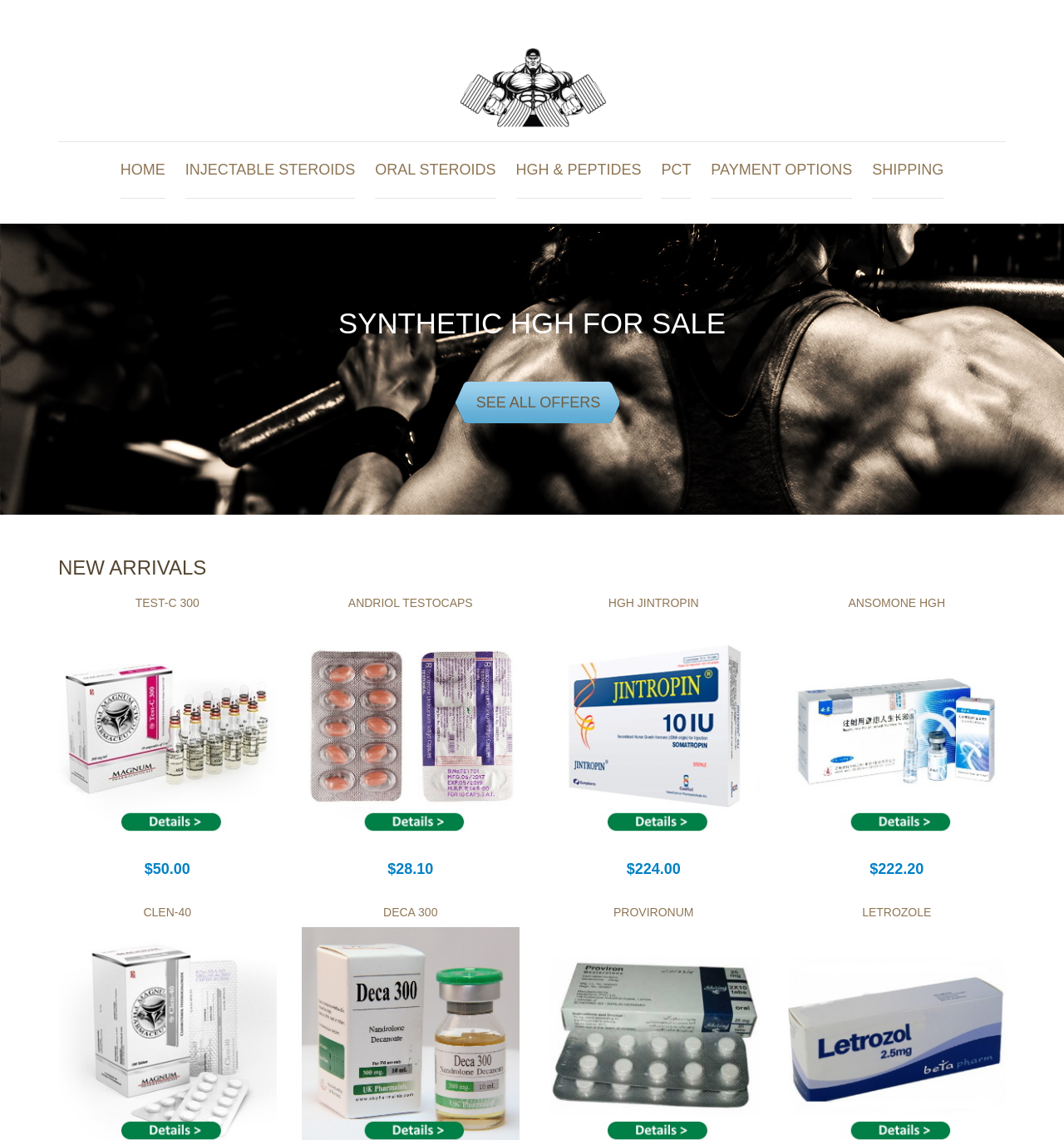Convey a detailed summary of the webpage, mentioning all key elements.

This webpage is an online store selling various types of steroids and human growth hormones. At the top, there is a navigation menu with seven links: "HOME", "INJECTABLE STEROIDS", "ORAL STEROIDS", "HGH & PEPTIDES", "PCT", "PAYMENT OPTIONS", and "SHIPPING". 

Below the navigation menu, there is a prominent heading "SYNTHETIC HGH FOR SALE" followed by a link "SEE ALL OFFERS". 

The main content of the webpage is divided into several sections, each featuring a specific product. There are six products showcased, including "TEST-C 300", "ANDRIOL TESTOCAPS", "HGH JINTROPIN", "ANSOMONE HGH", "CLEN-40", "DECA 300", and "PROVIRONUM". Each product section consists of a heading, a link to the product, an image, and a price tag. The products are arranged in a grid-like structure, with three products in the first row and four products in the second row. 

Additionally, there is a "NEW ARRIVALS" section at the top of the product grid, which may indicate that the products listed below are newly added to the store.